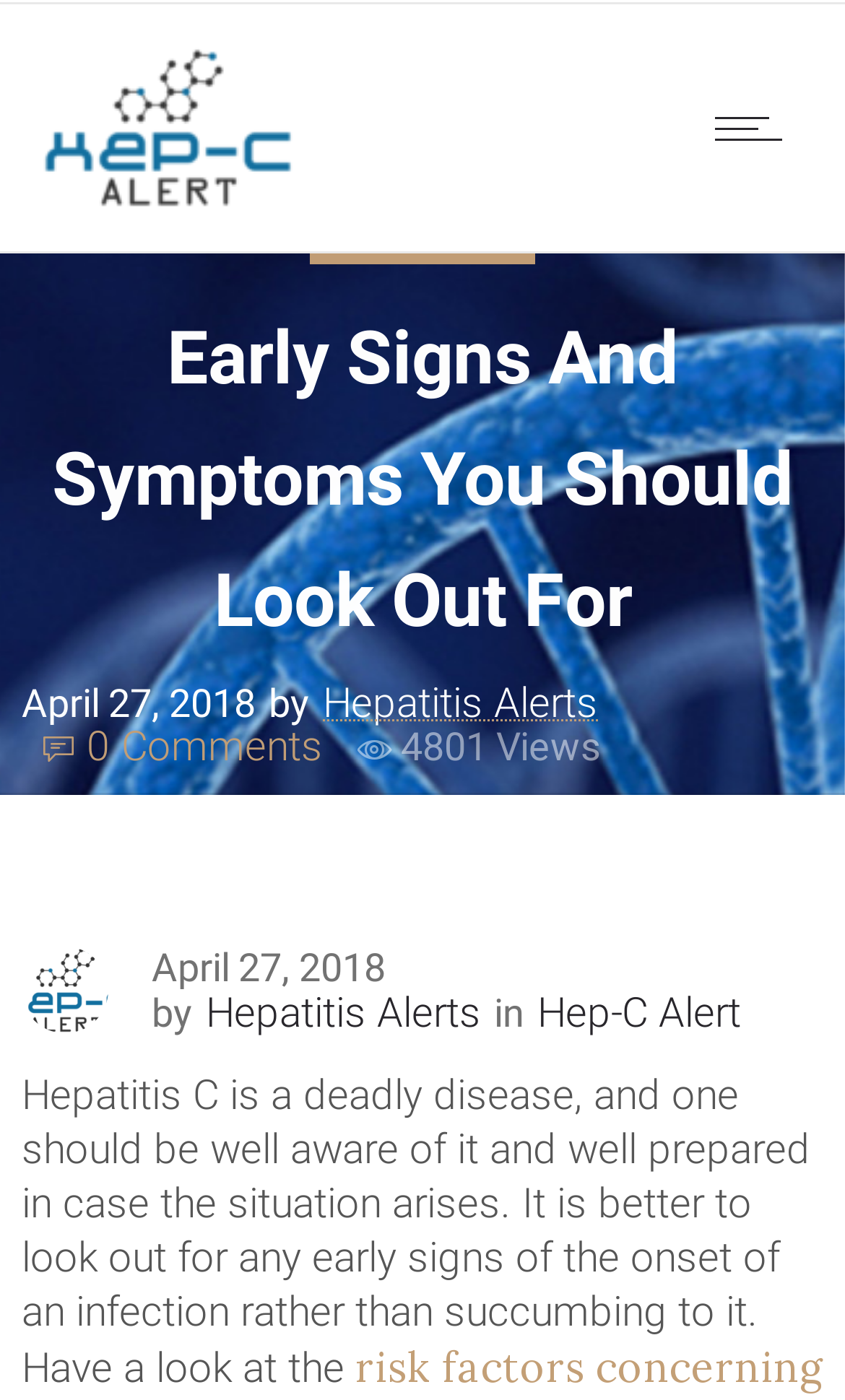Identify the text that serves as the heading for the webpage and generate it.

Early Signs And Symptoms You Should Look Out For